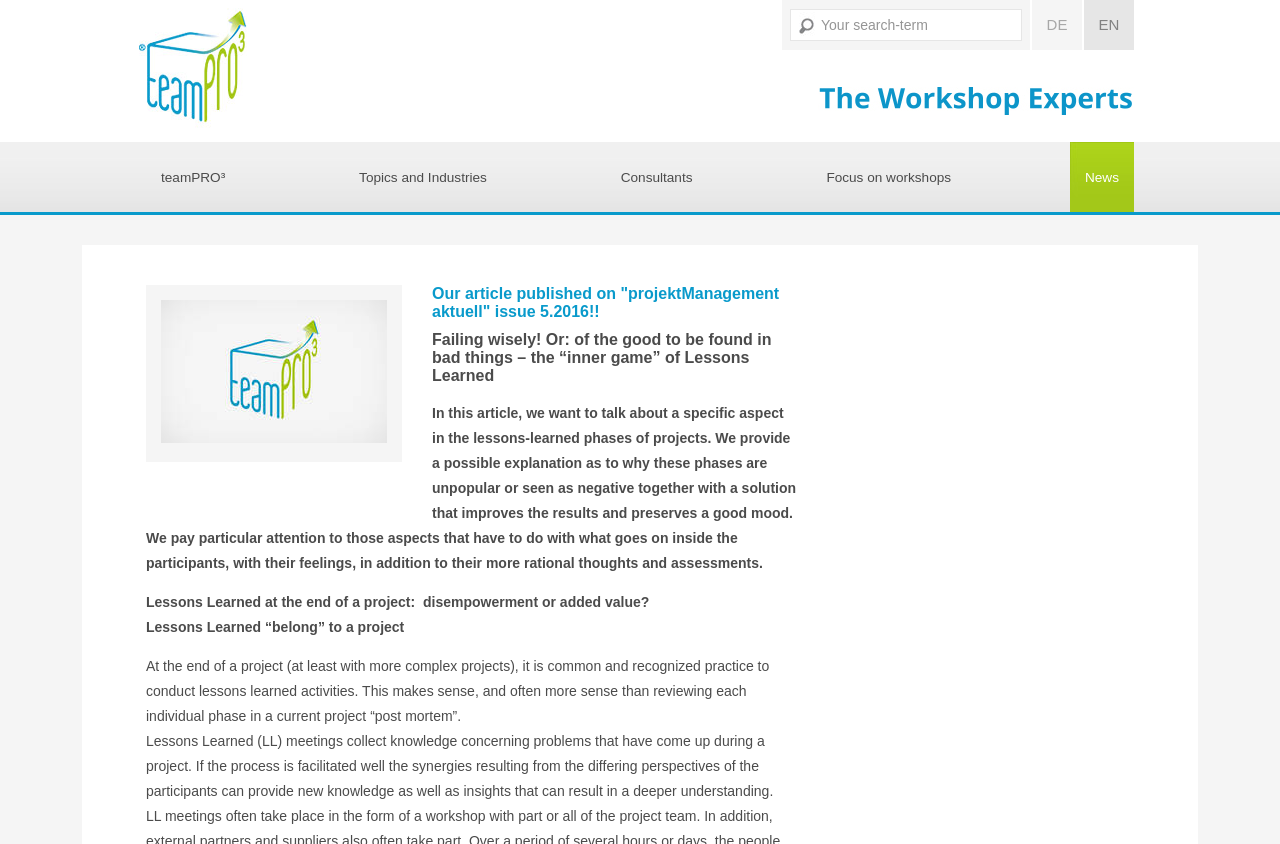Respond with a single word or short phrase to the following question: 
What is the name of the company?

teamPRO³